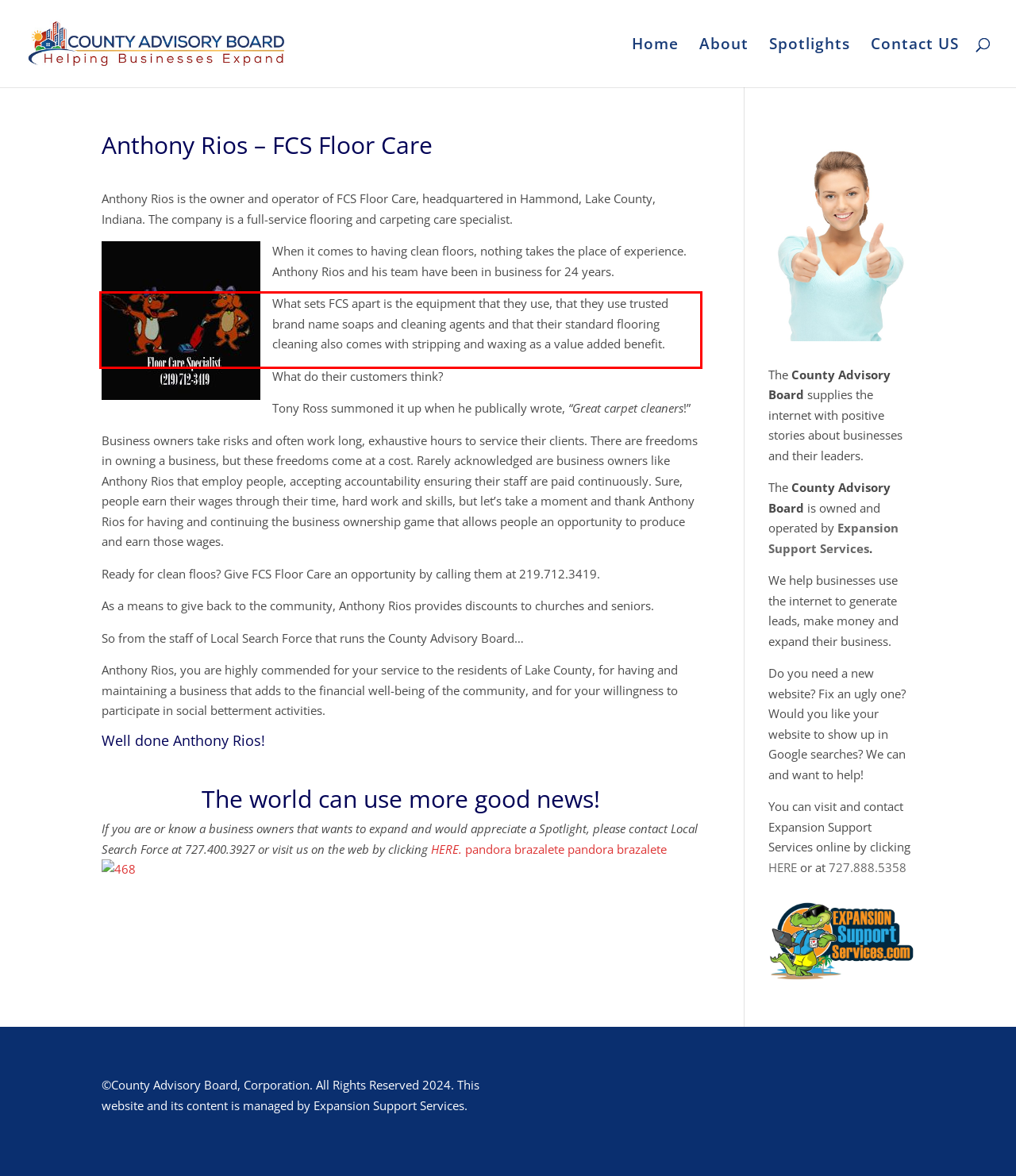Using the webpage screenshot, recognize and capture the text within the red bounding box.

What sets FCS apart is the equipment that they use, that they use trusted brand name soaps and cleaning agents and that their standard flooring cleaning also comes with stripping and waxing as a value added benefit.